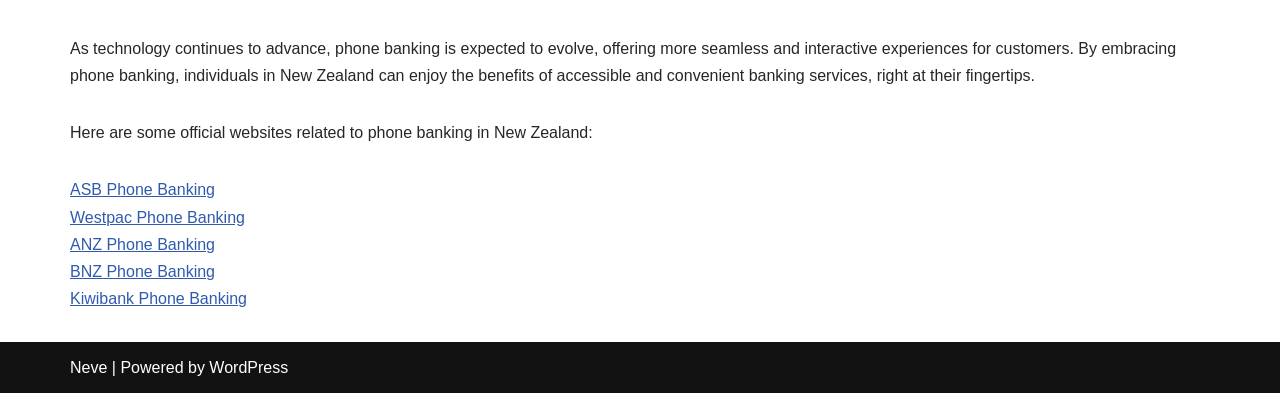Using the provided description Westpac Phone Banking, find the bounding box coordinates for the UI element. Provide the coordinates in (top-left x, top-left y, bottom-right x, bottom-right y) format, ensuring all values are between 0 and 1.

[0.055, 0.531, 0.191, 0.574]